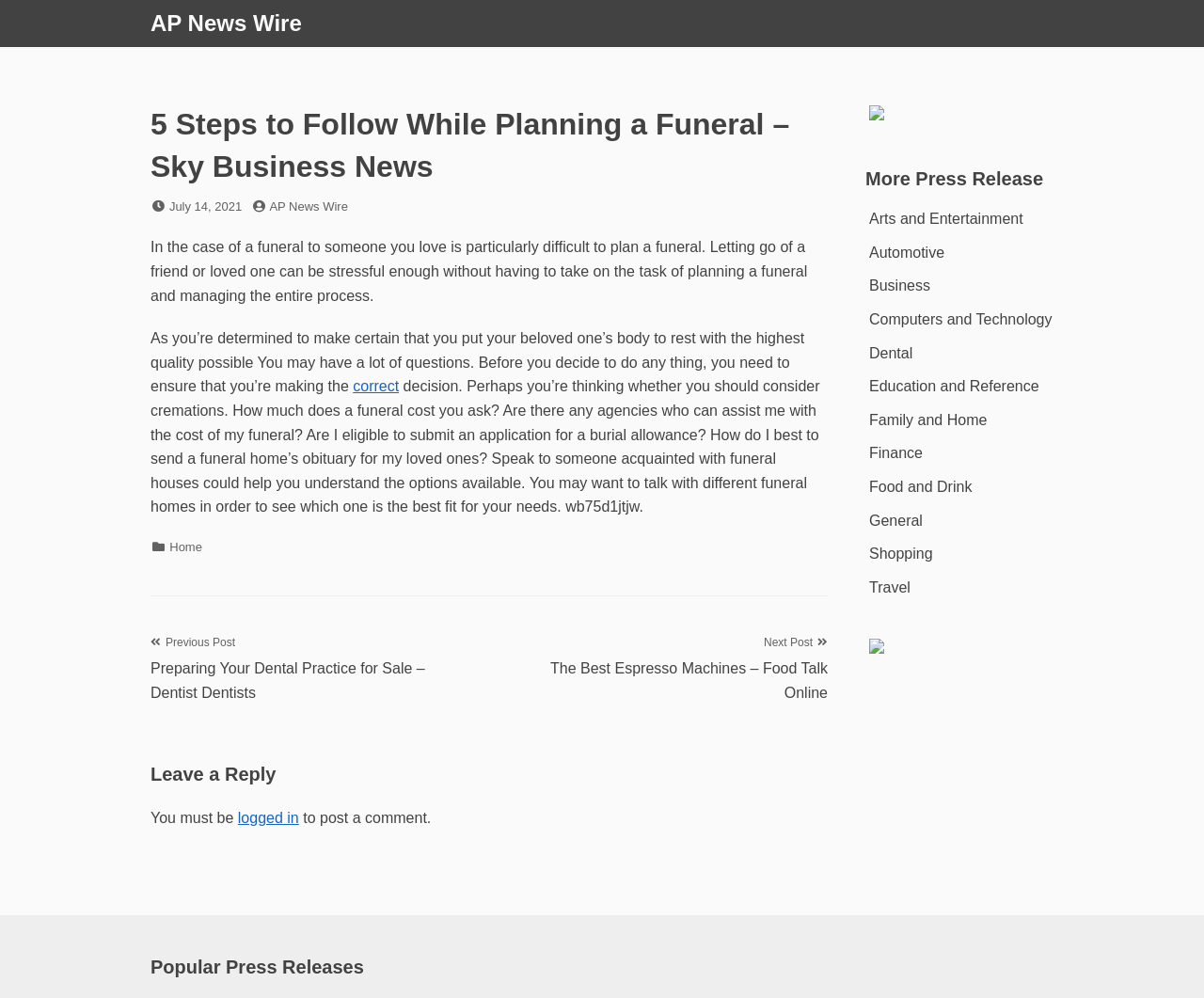What is the position of the 'Leave a Reply' section on the webpage?
Look at the image and respond with a one-word or short-phrase answer.

Bottom